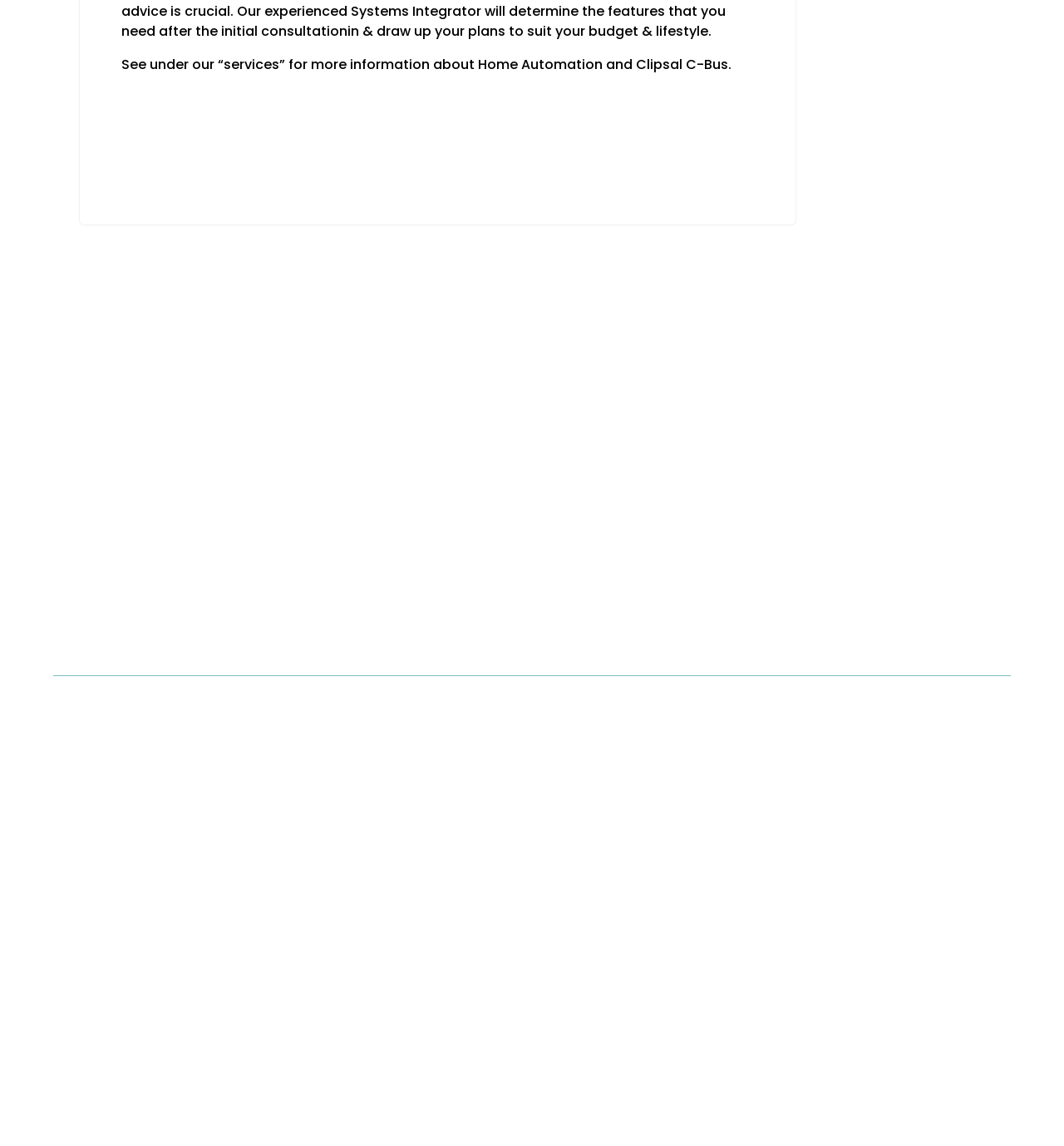What services does the company offer?
Based on the image, give a one-word or short phrase answer.

Home Automation, Electrical Installations, etc.